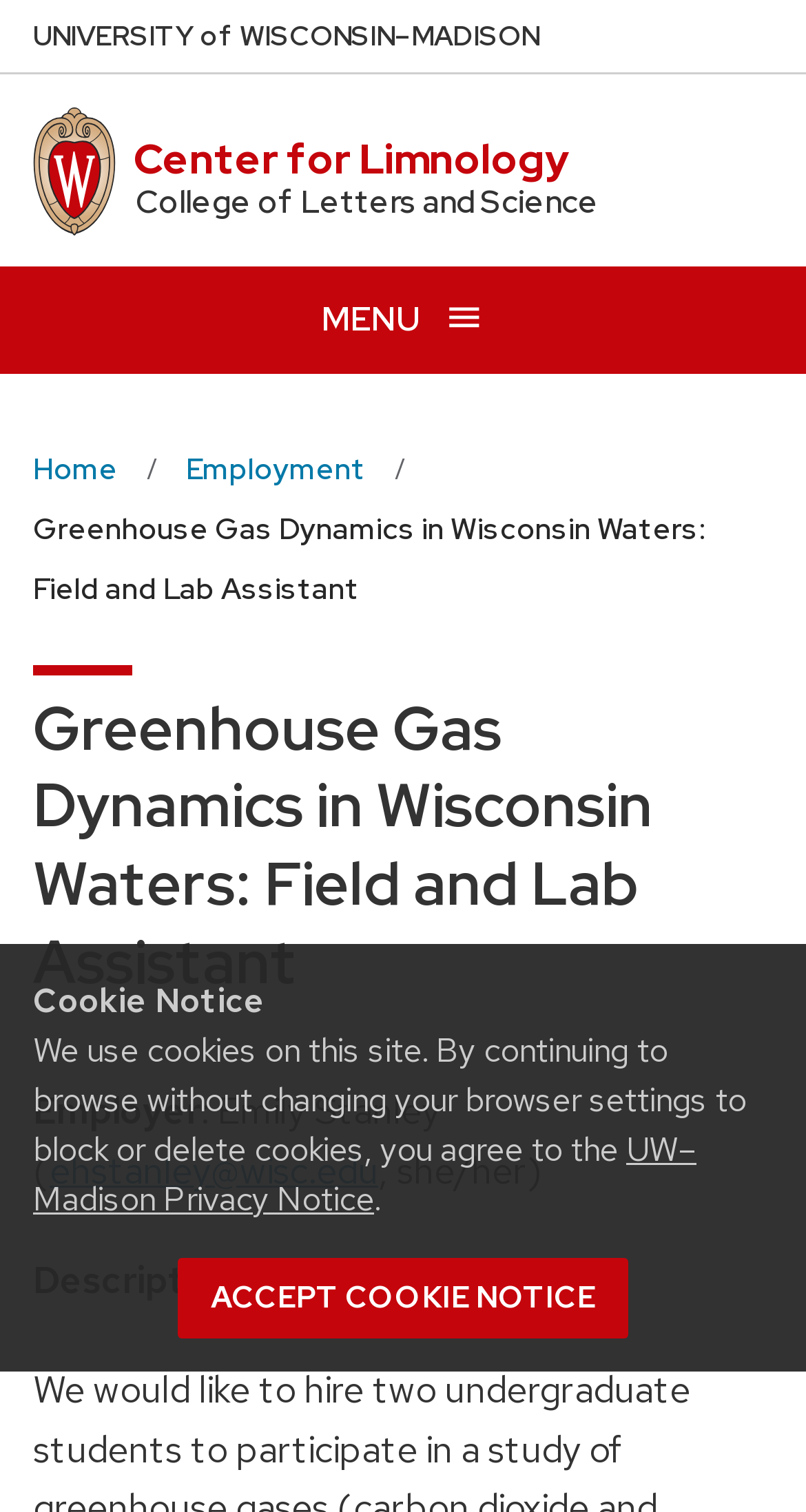Find the bounding box coordinates of the element I should click to carry out the following instruction: "Go to Center for Limnology".

[0.166, 0.088, 0.707, 0.123]